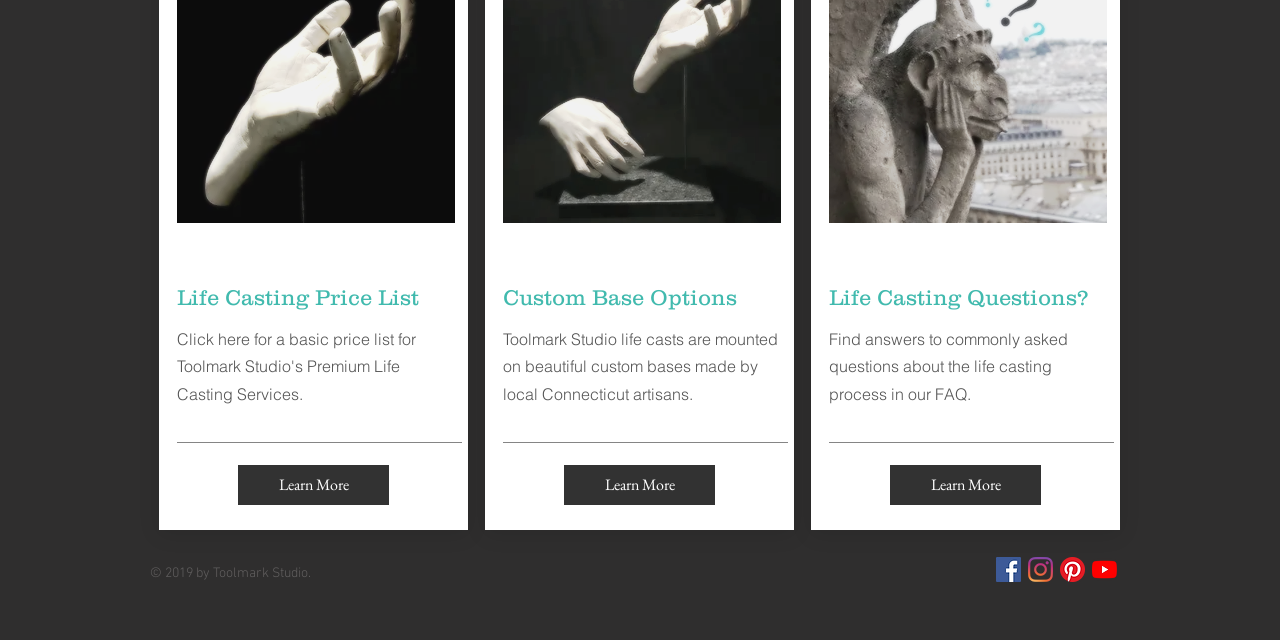Find the bounding box of the UI element described as: "Learn More". The bounding box coordinates should be given as four float values between 0 and 1, i.e., [left, top, right, bottom].

[0.695, 0.727, 0.813, 0.79]